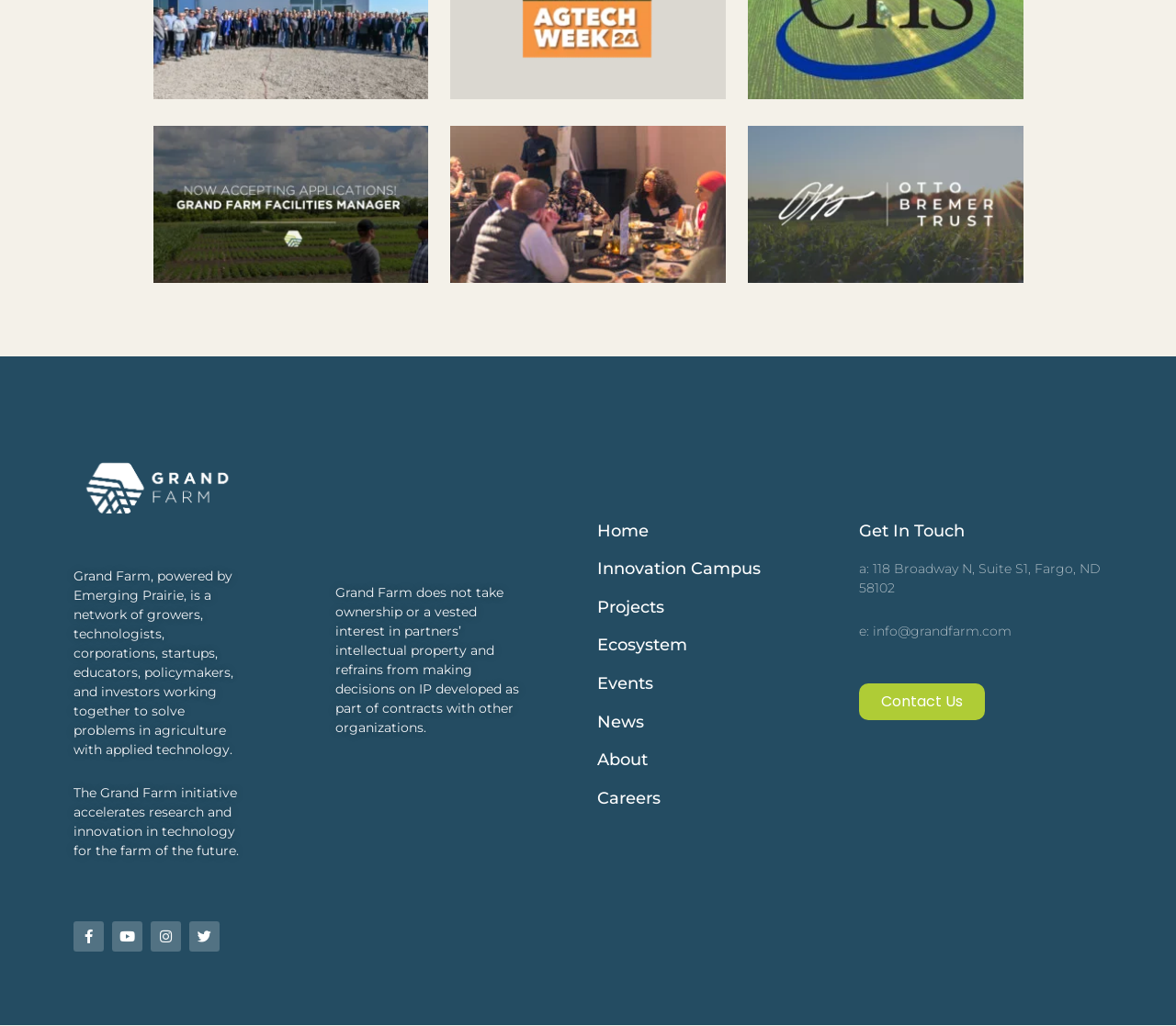Highlight the bounding box coordinates of the region I should click on to meet the following instruction: "Learn more about the '$125k Otto Bremer Trust grant'".

[0.636, 0.122, 0.87, 0.275]